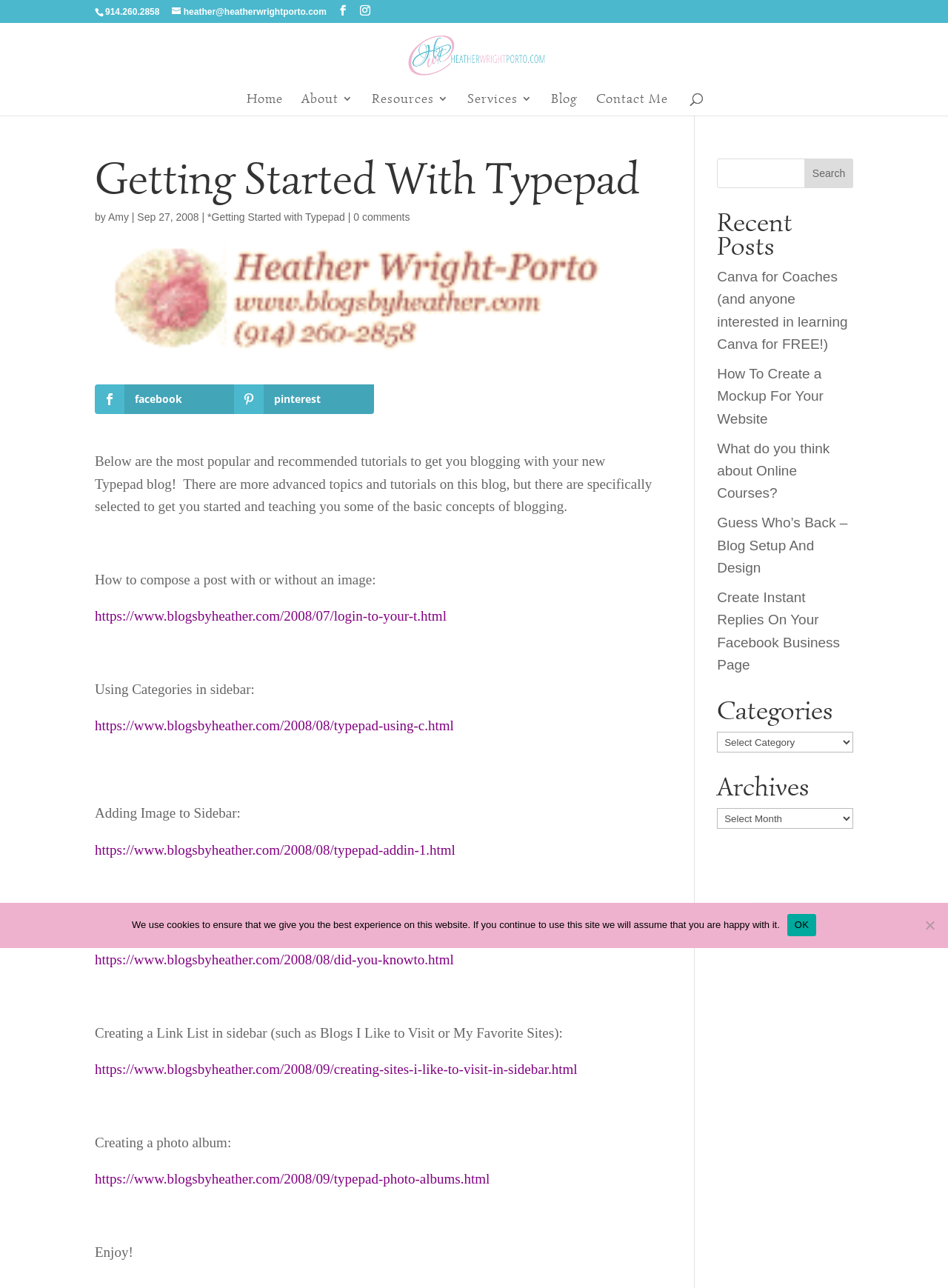Please use the details from the image to answer the following question comprehensively:
What is the phone number on the top?

I found the phone number by looking at the top section of the webpage, where I saw a static text element with the phone number '914.260.2858'.